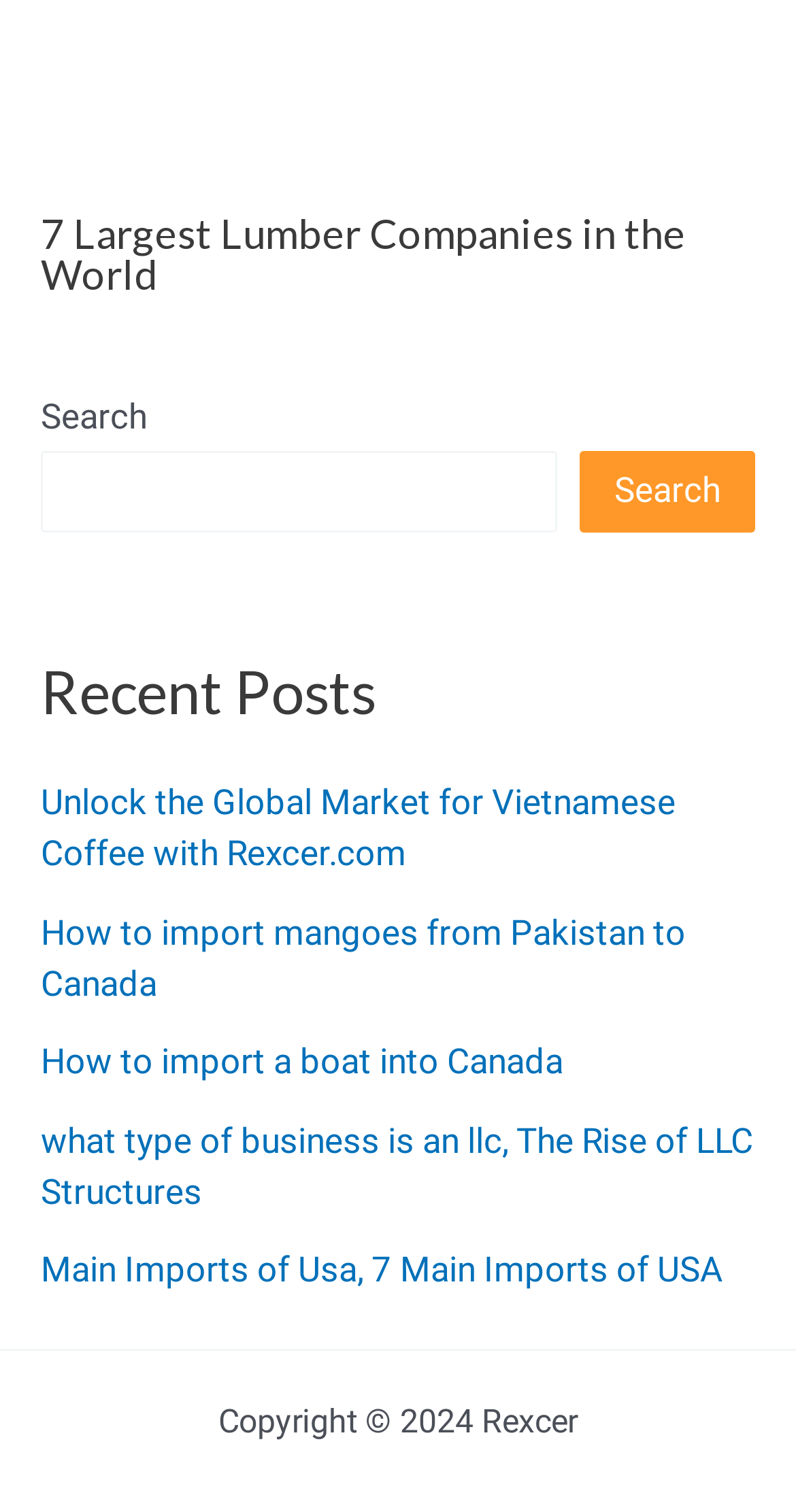What is the purpose of the input field in the search section?
Could you give a comprehensive explanation in response to this question?

I found a searchbox element in the search section, which is accompanied by a button with the text 'Search'. This suggests that the input field is used to search for something on the webpage.